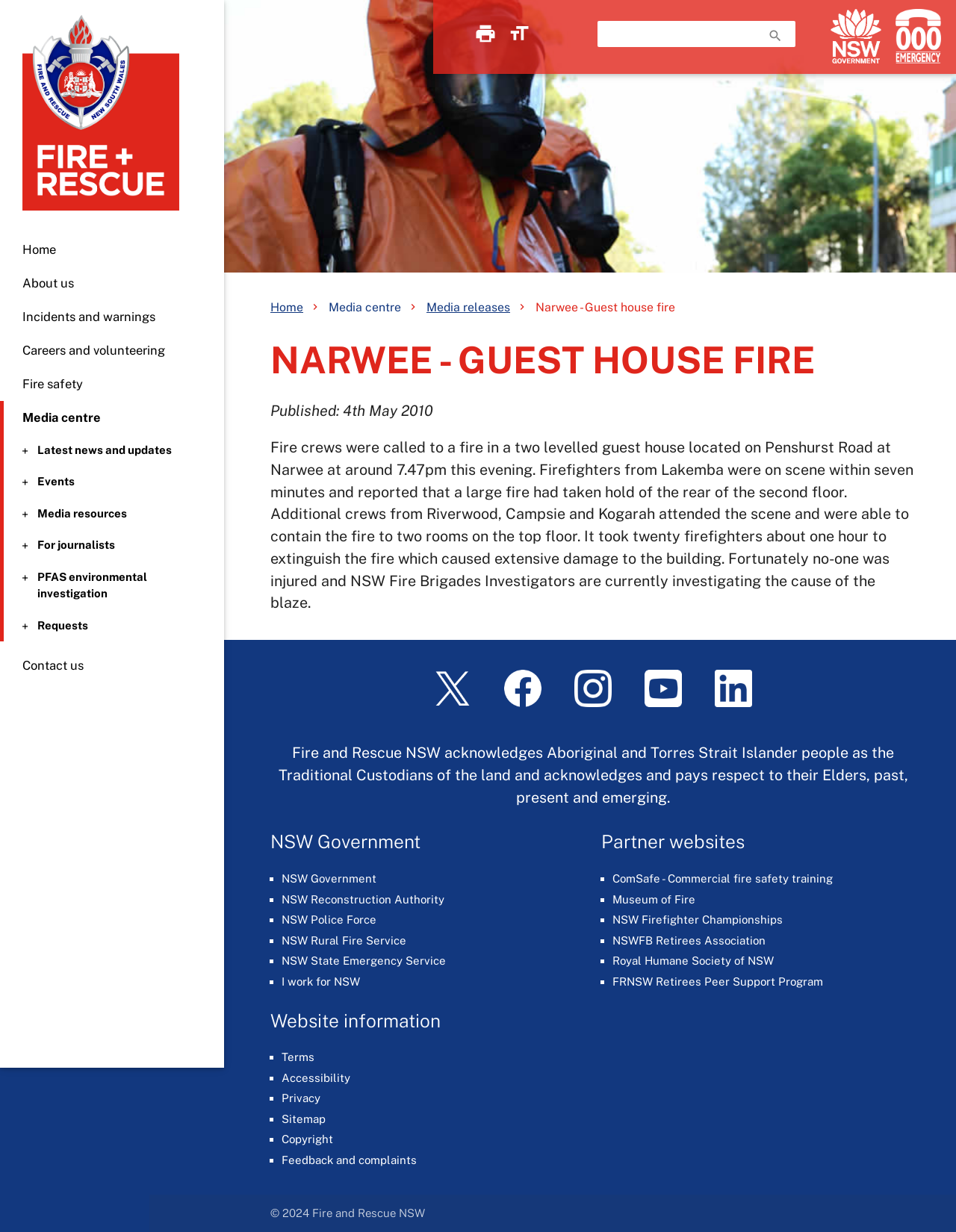Identify the bounding box coordinates for the UI element described as follows: "NSW Government". Ensure the coordinates are four float numbers between 0 and 1, formatted as [left, top, right, bottom].

[0.295, 0.708, 0.394, 0.718]